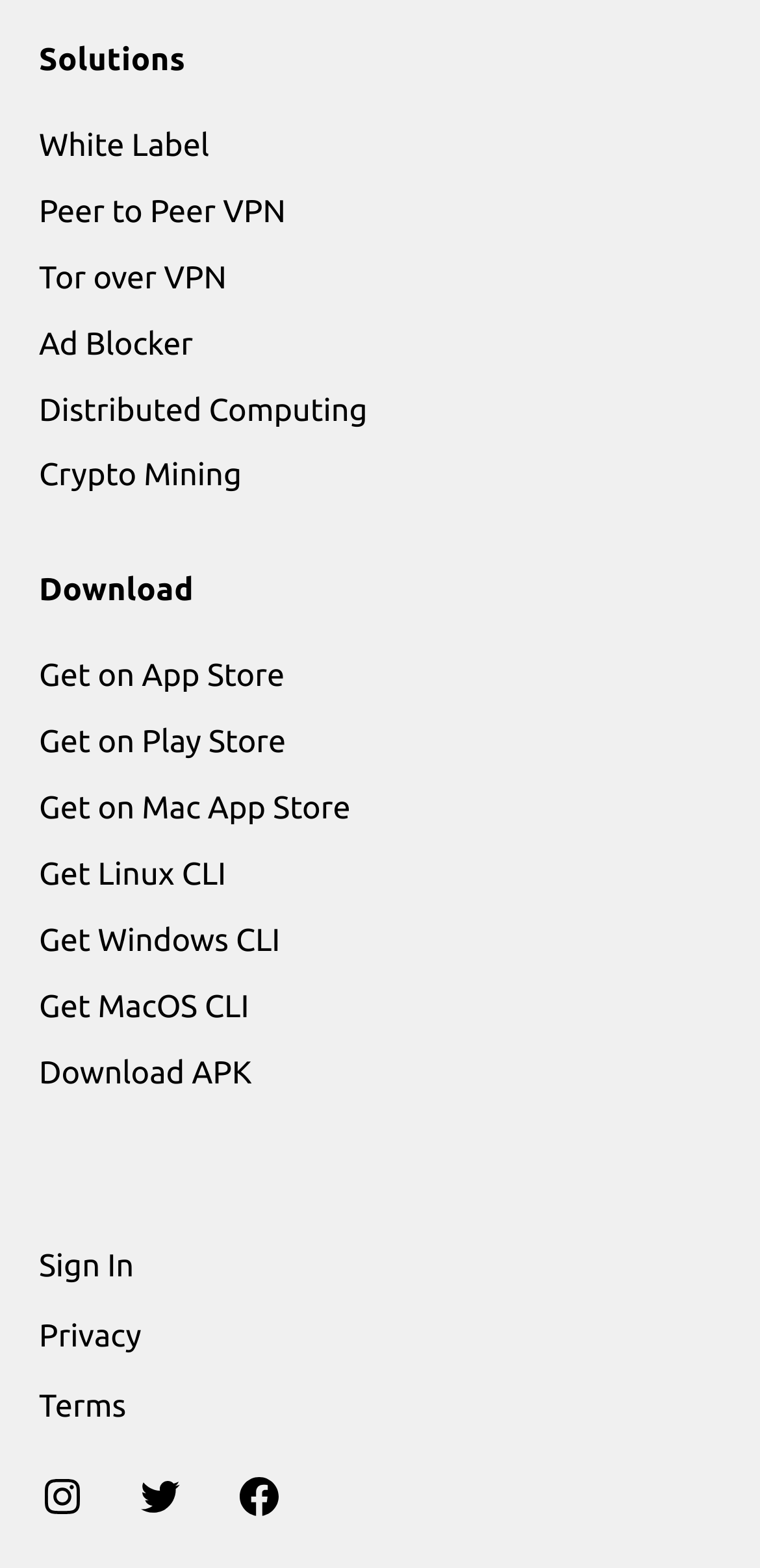From the image, can you give a detailed response to the question below:
What is the first solution listed?

I looked at the navigation section under the 'Solutions' heading and found the first link, which is 'White Label'.